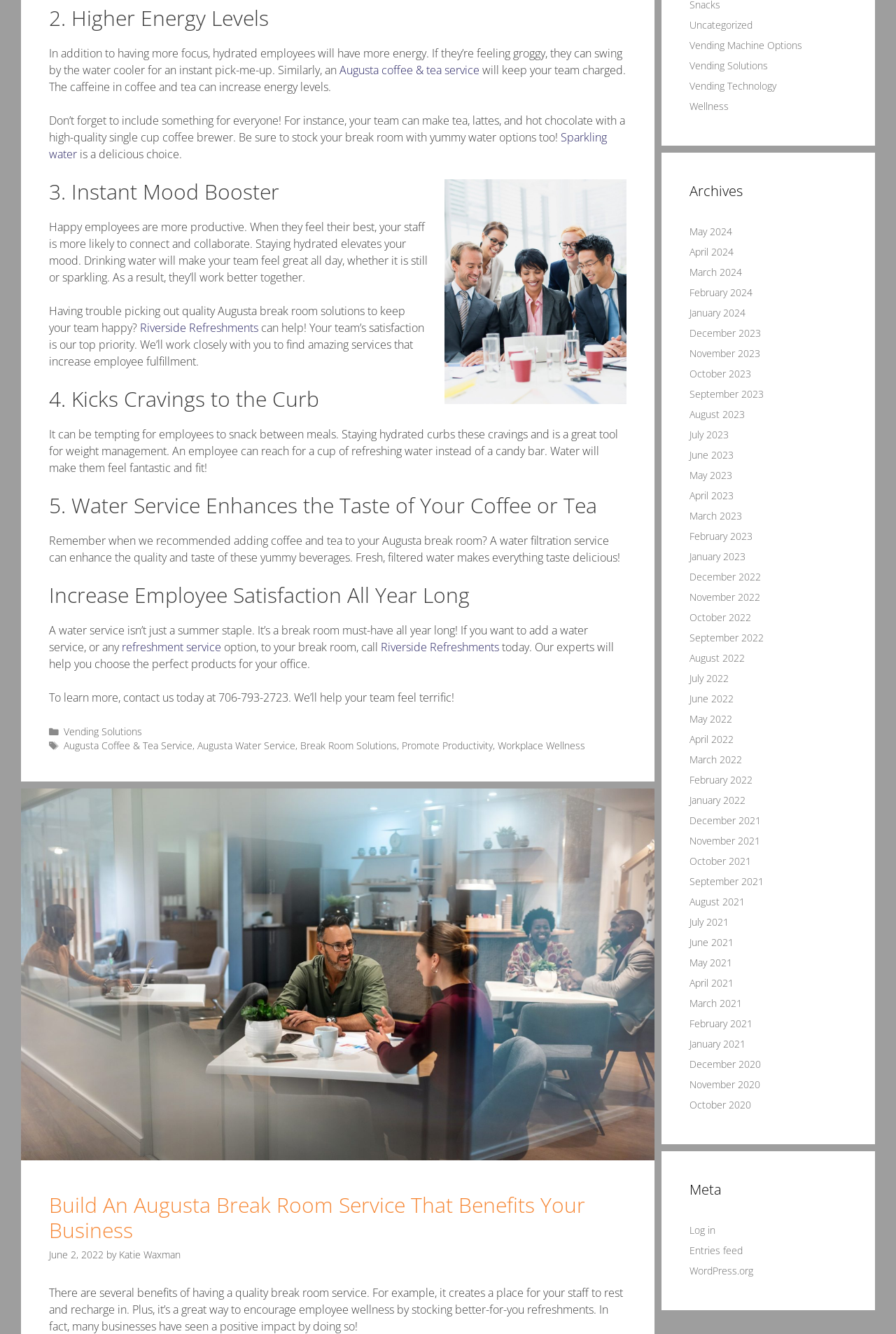Refer to the image and provide an in-depth answer to the question:
Who can help with choosing the perfect break room products?

According to the webpage, Riverside Refreshments can help with choosing the perfect break room products, including water services, coffee and tea solutions, and vending machine options. They work closely with clients to find amazing services that increase employee fulfillment.